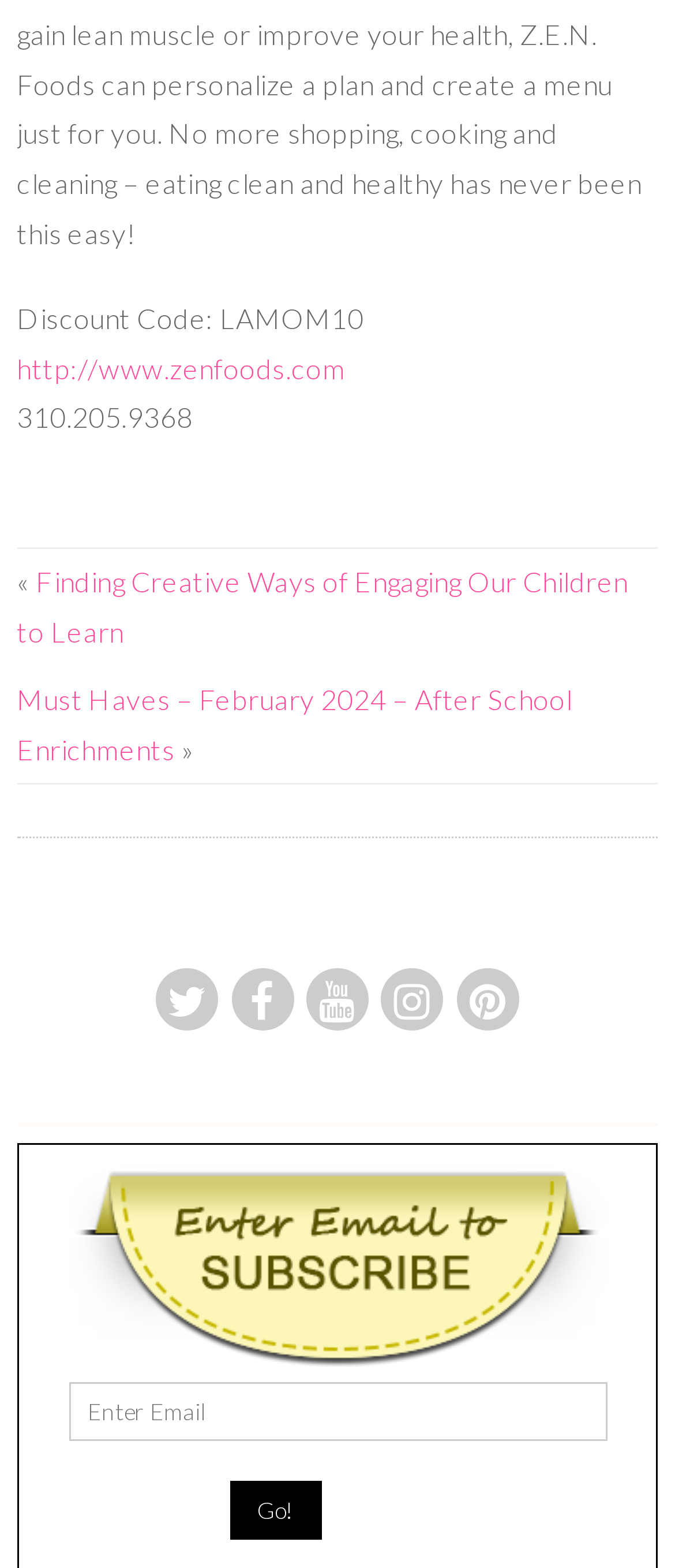How many social media links are there?
Give a one-word or short-phrase answer derived from the screenshot.

5